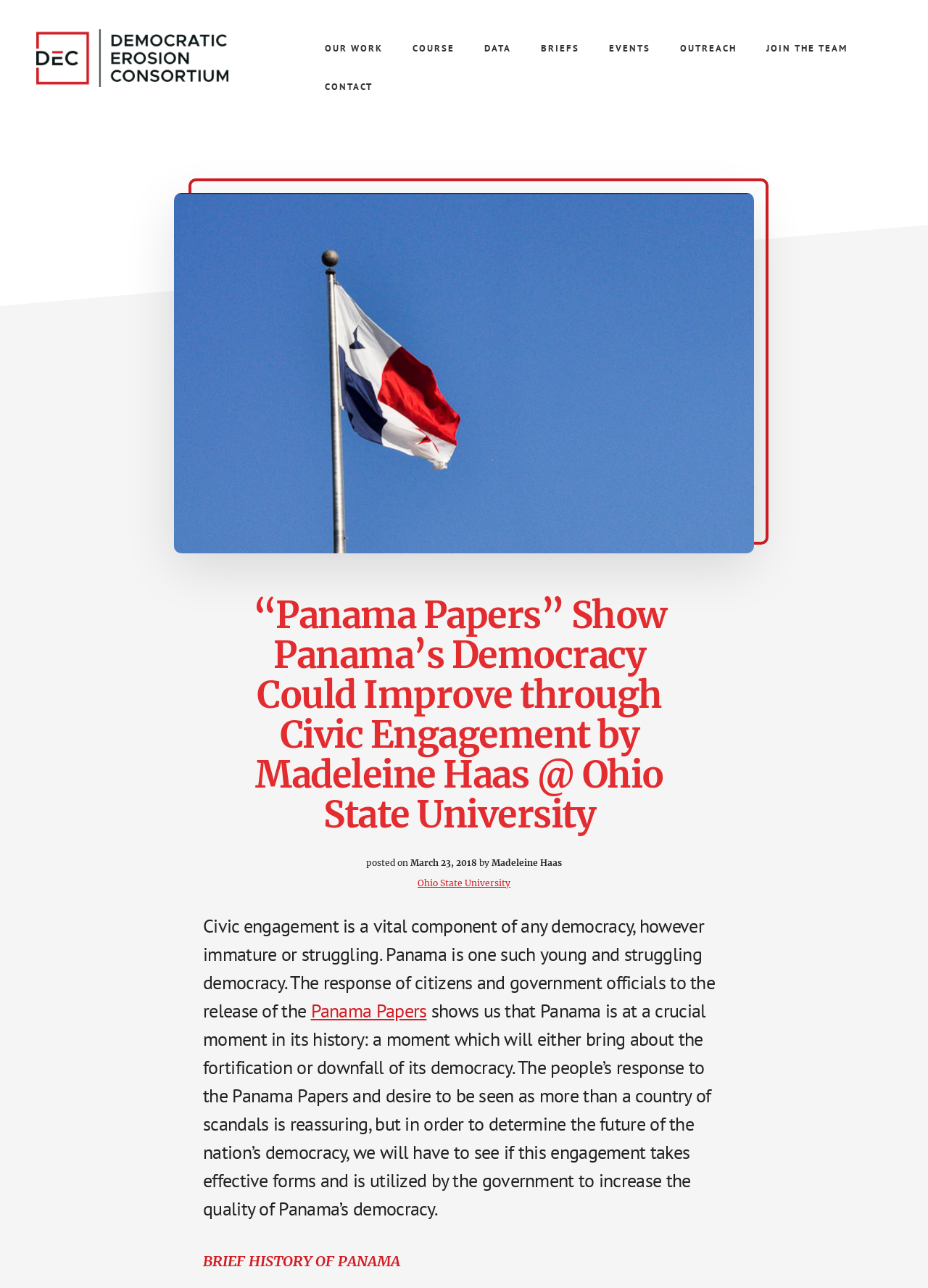Pinpoint the bounding box coordinates of the element to be clicked to execute the instruction: "Read the article by Madeleine Haas".

[0.188, 0.15, 0.812, 0.43]